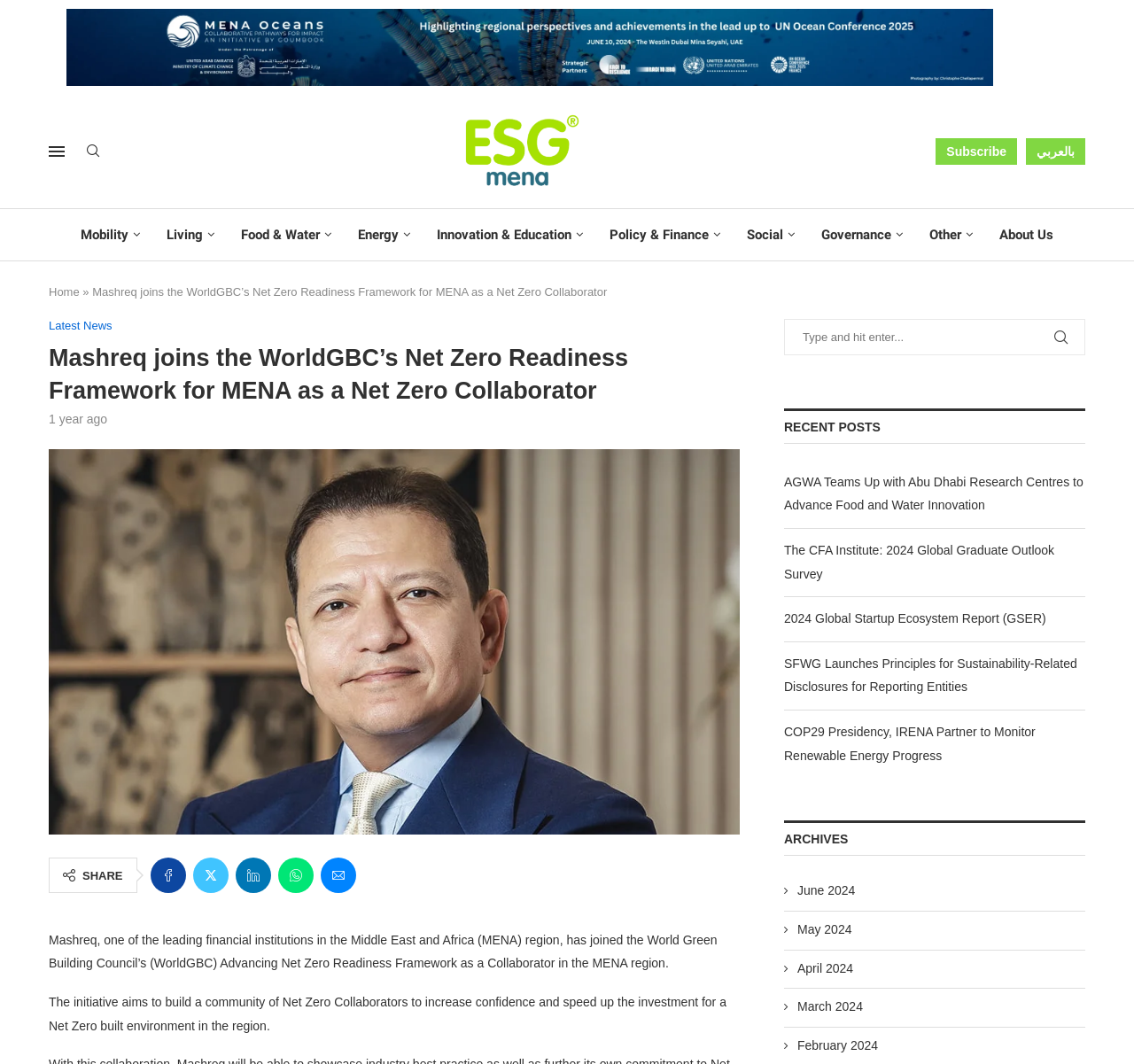Please identify the bounding box coordinates of the clickable element to fulfill the following instruction: "Read the 'AGWA Teams Up with Abu Dhabi Research Centres to Advance Food and Water Innovation' post". The coordinates should be four float numbers between 0 and 1, i.e., [left, top, right, bottom].

[0.691, 0.446, 0.955, 0.482]